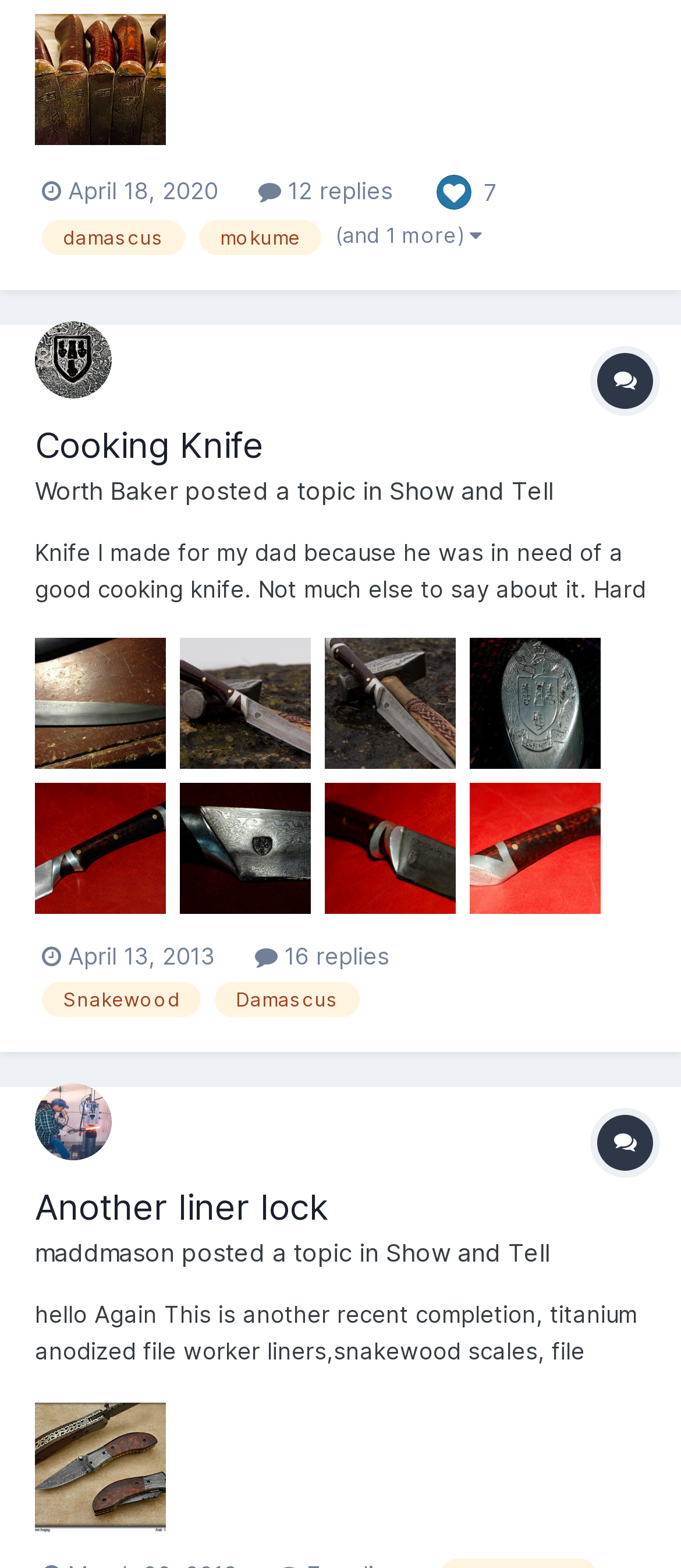Please give a concise answer to this question using a single word or phrase: 
What is the name of the knife in the first topic?

Cooking Knife